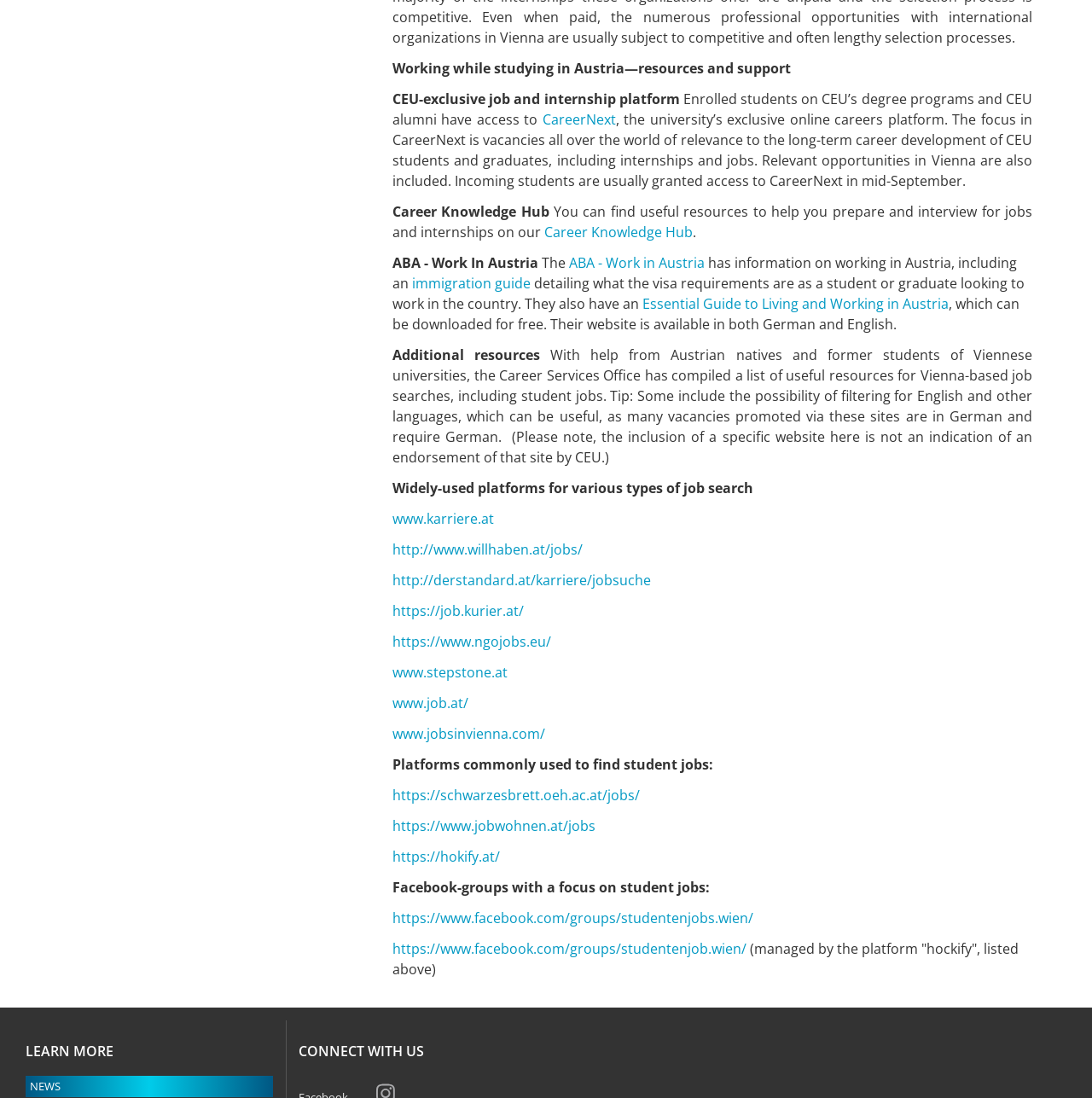Extract the bounding box of the UI element described as: "ABA - Work in Austria".

[0.521, 0.231, 0.645, 0.248]